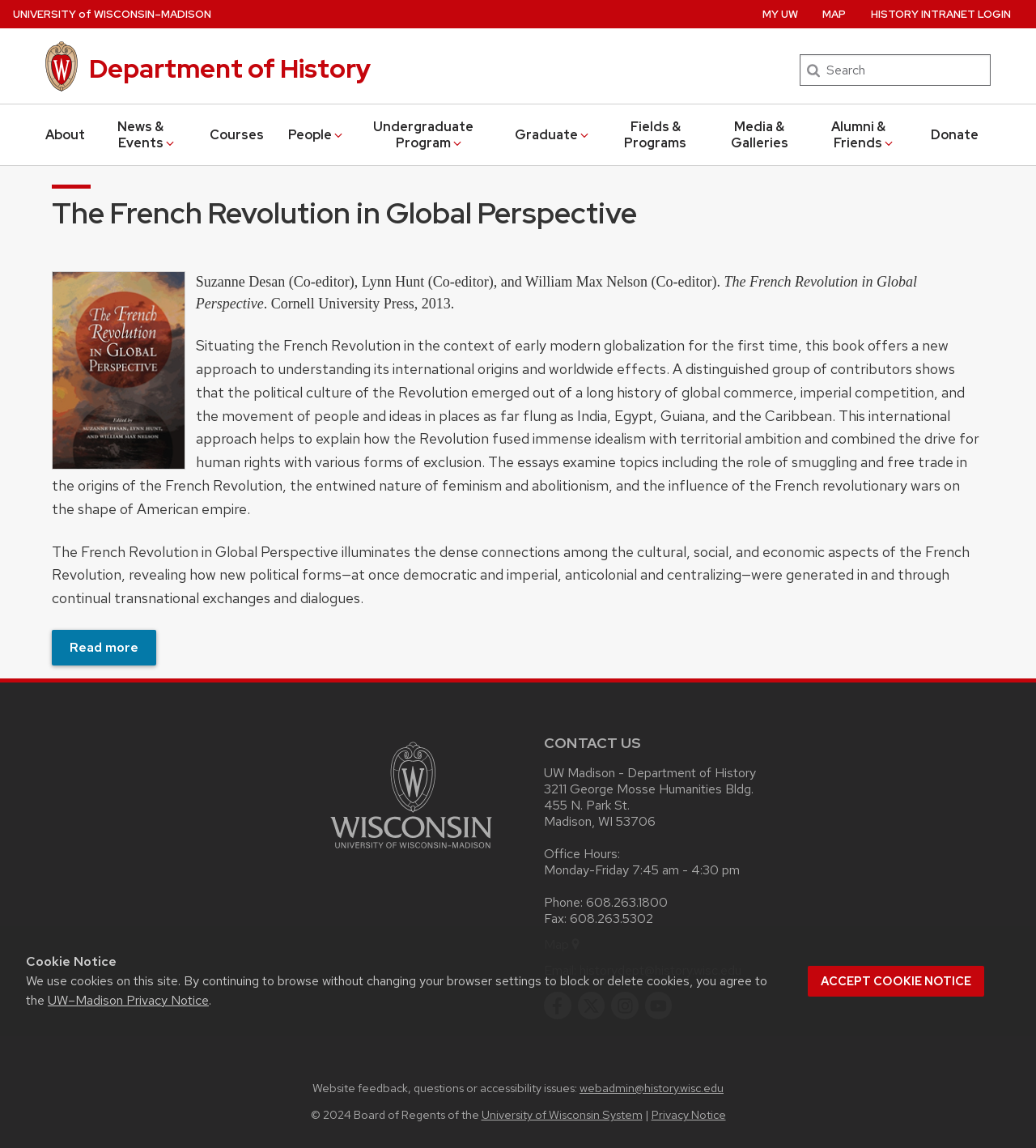Pinpoint the bounding box coordinates of the clickable element to carry out the following instruction: "Contact the UW Madison - Department of History."

[0.525, 0.64, 0.944, 0.655]